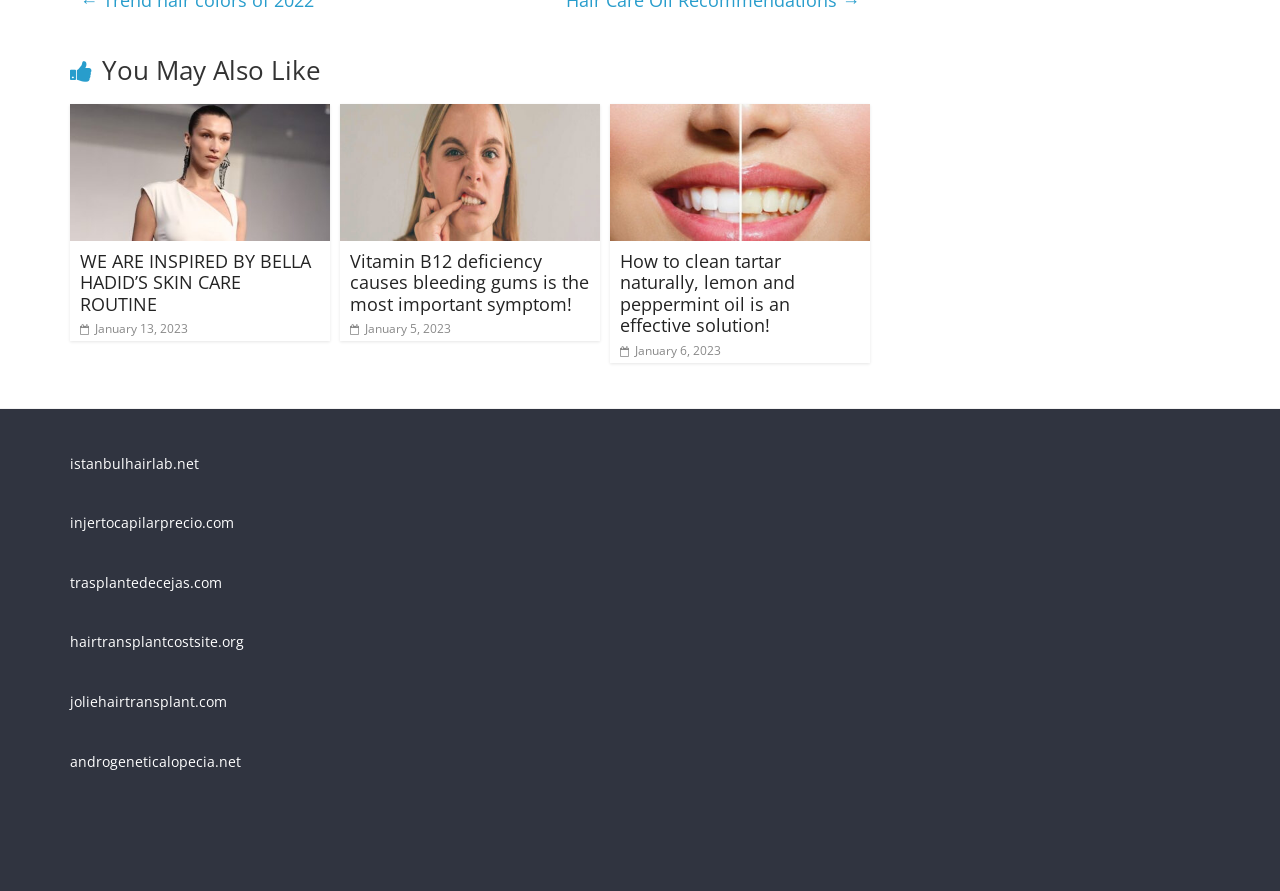Specify the bounding box coordinates of the area to click in order to execute this command: 'Click on 'WE ARE INSPIRED BY BELLA HADID’S SKIN CARE ROUTINE''. The coordinates should consist of four float numbers ranging from 0 to 1, and should be formatted as [left, top, right, bottom].

[0.055, 0.118, 0.258, 0.142]